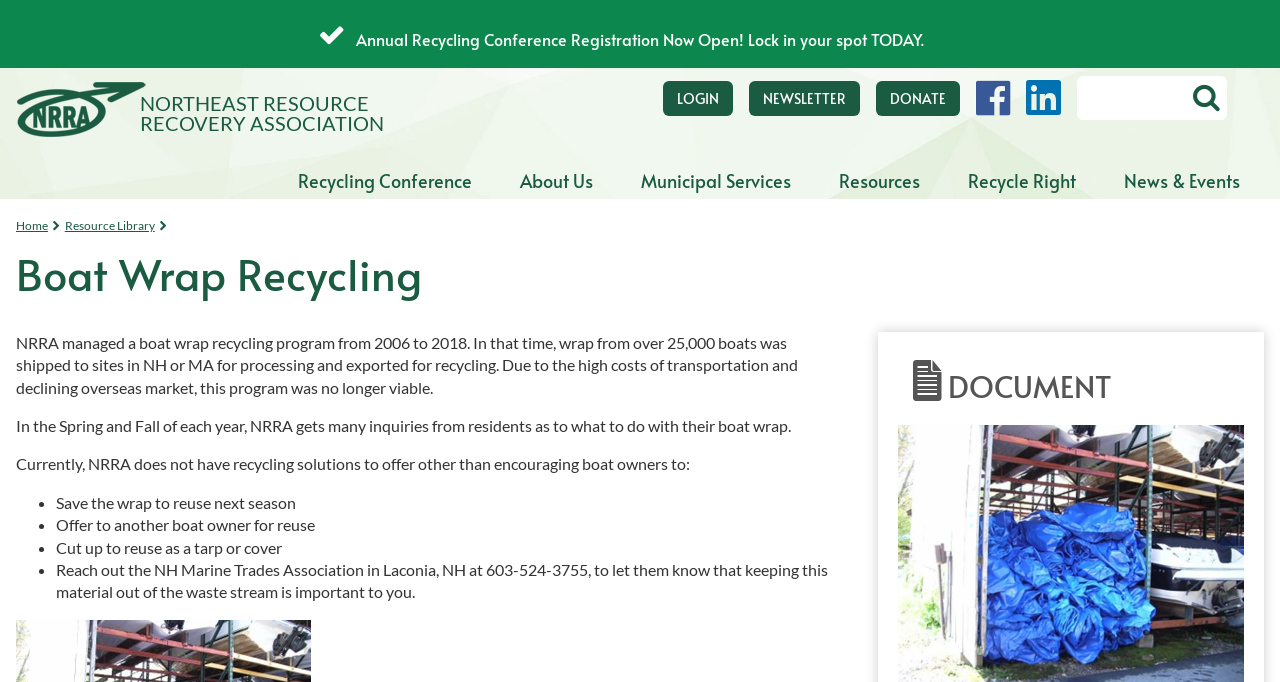Please find the bounding box coordinates of the element that must be clicked to perform the given instruction: "Search for something". The coordinates should be four float numbers from 0 to 1, i.e., [left, top, right, bottom].

[0.841, 0.112, 0.958, 0.177]